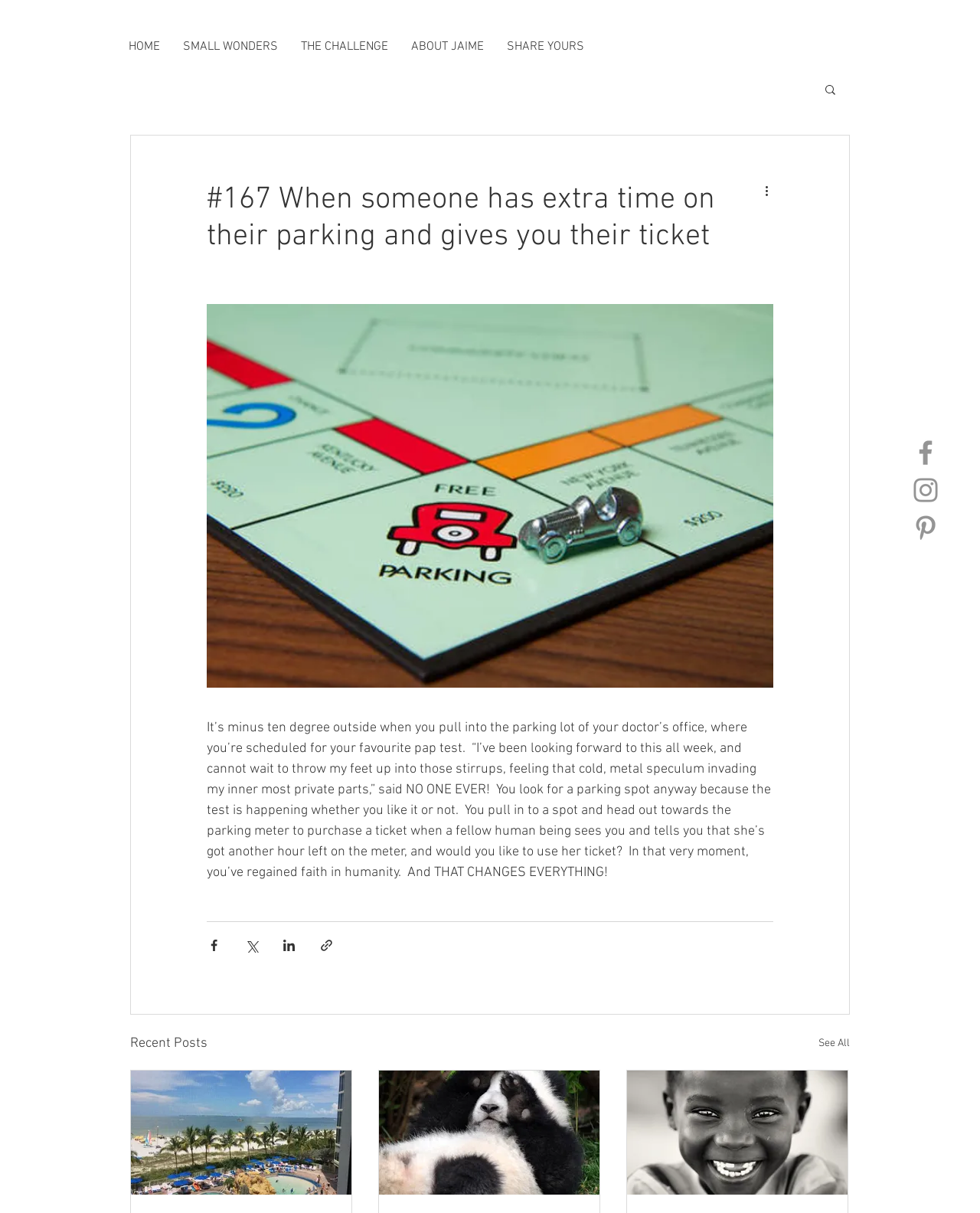Given the description of the UI element: "SHARE YOURS", predict the bounding box coordinates in the form of [left, top, right, bottom], with each value being a float between 0 and 1.

[0.505, 0.029, 0.608, 0.048]